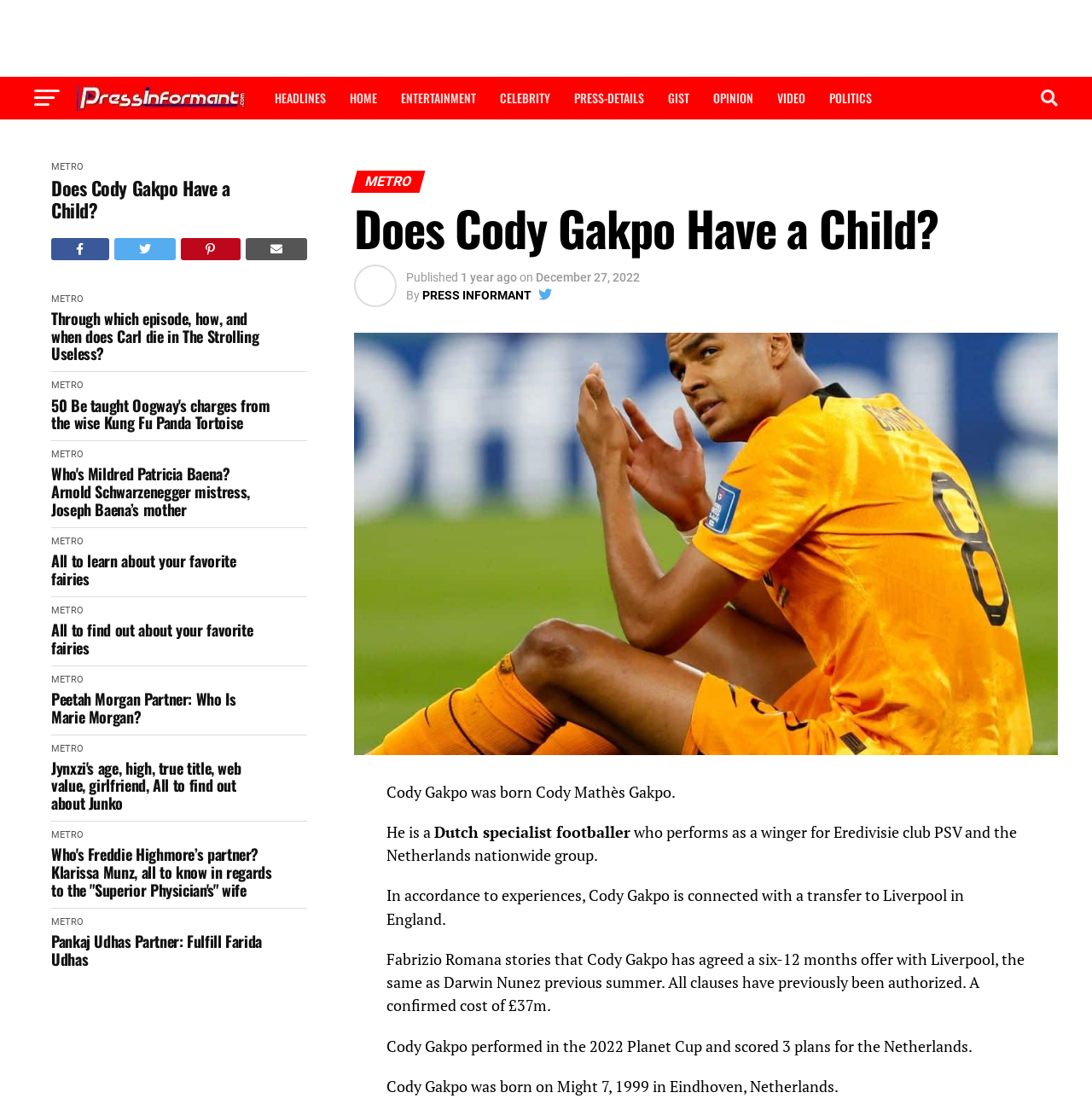What is Cody Gakpo's profession?
Using the image as a reference, give an elaborate response to the question.

Based on the webpage content, Cody Gakpo is described as a Dutch specialist footballer who performs as a winger for Eredivisie club PSV and the Netherlands nationwide group.